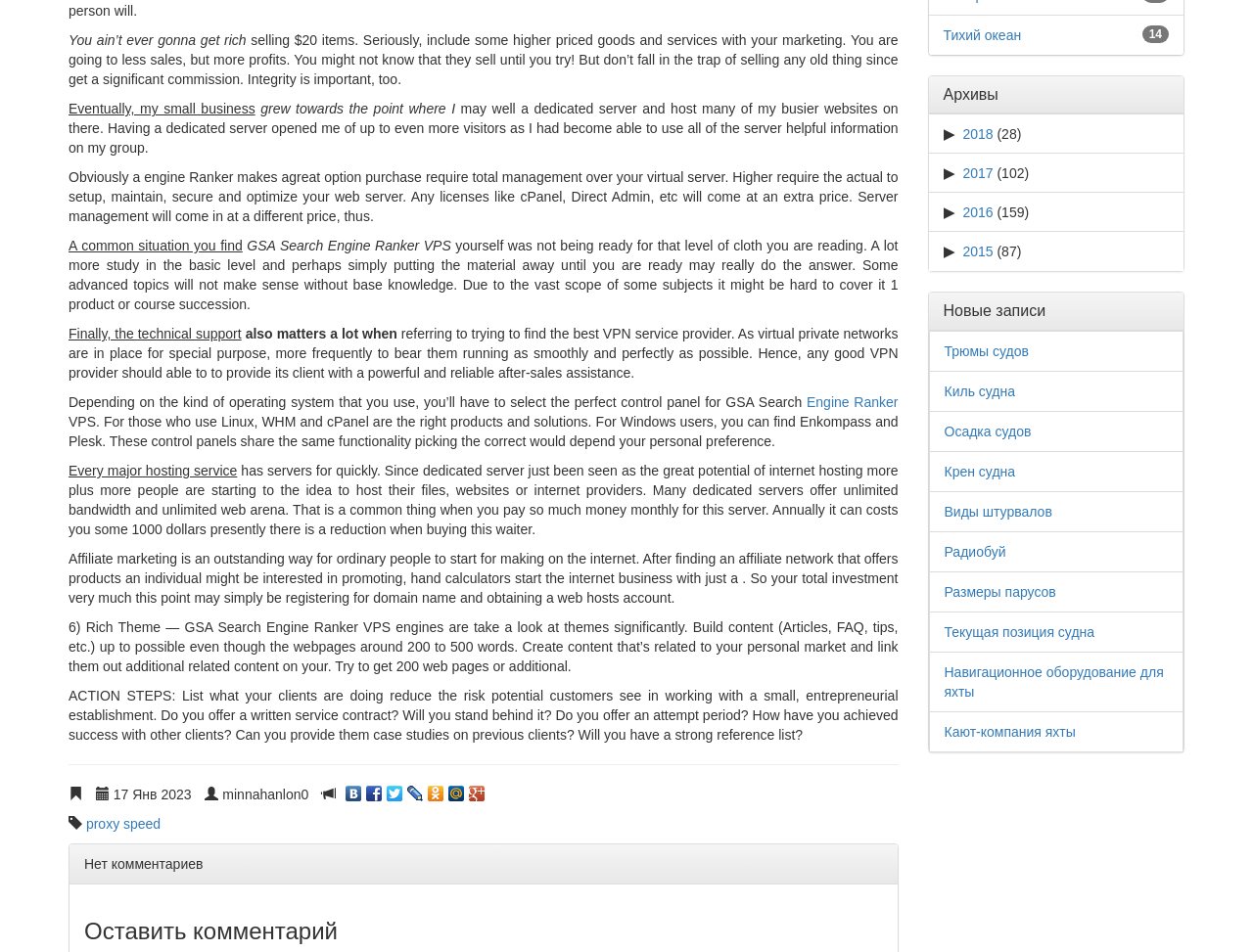From the webpage screenshot, predict the bounding box of the UI element that matches this description: "Навигационное оборудование для яхты".

[0.754, 0.698, 0.929, 0.735]